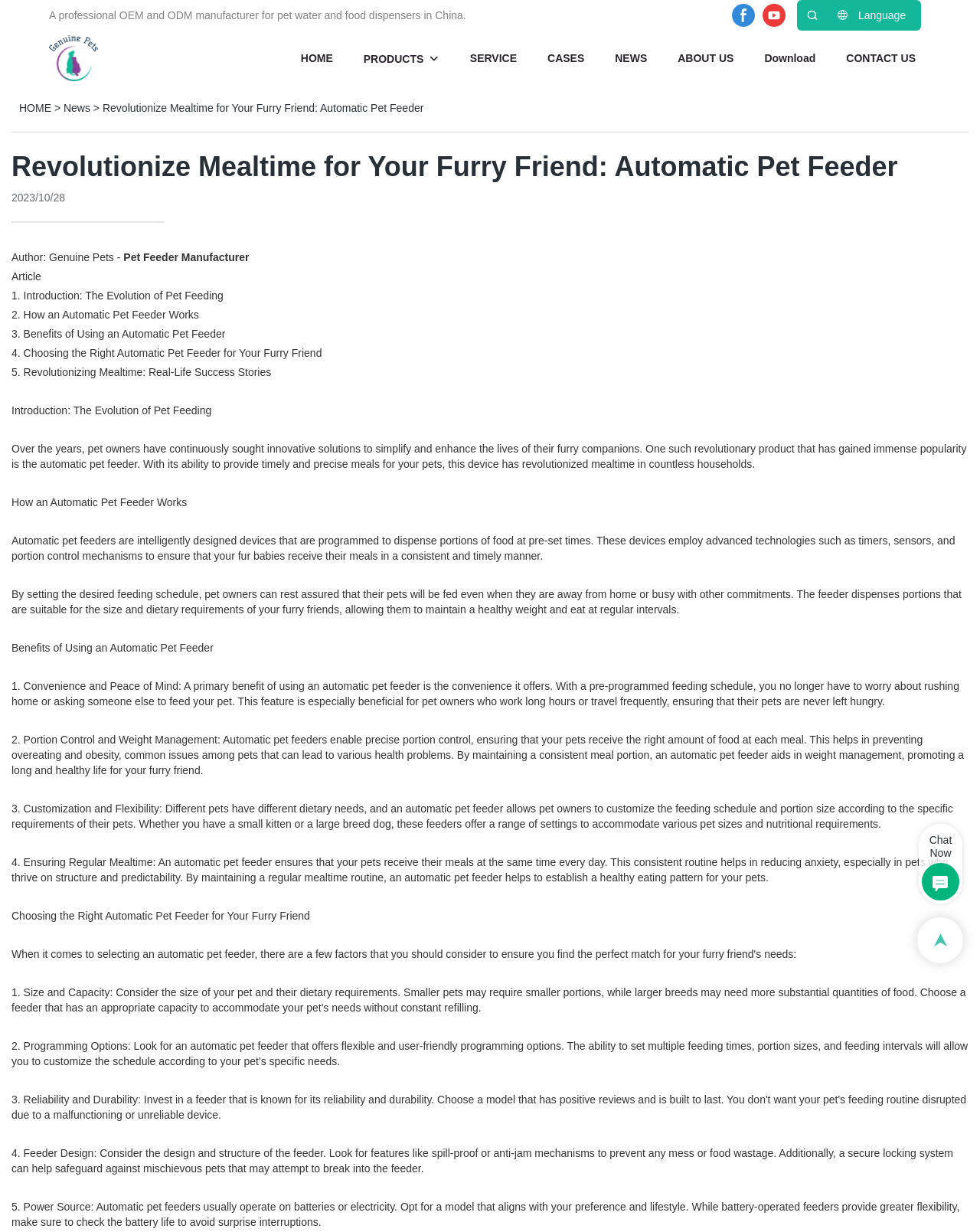How many social media links are present?
Provide a one-word or short-phrase answer based on the image.

2